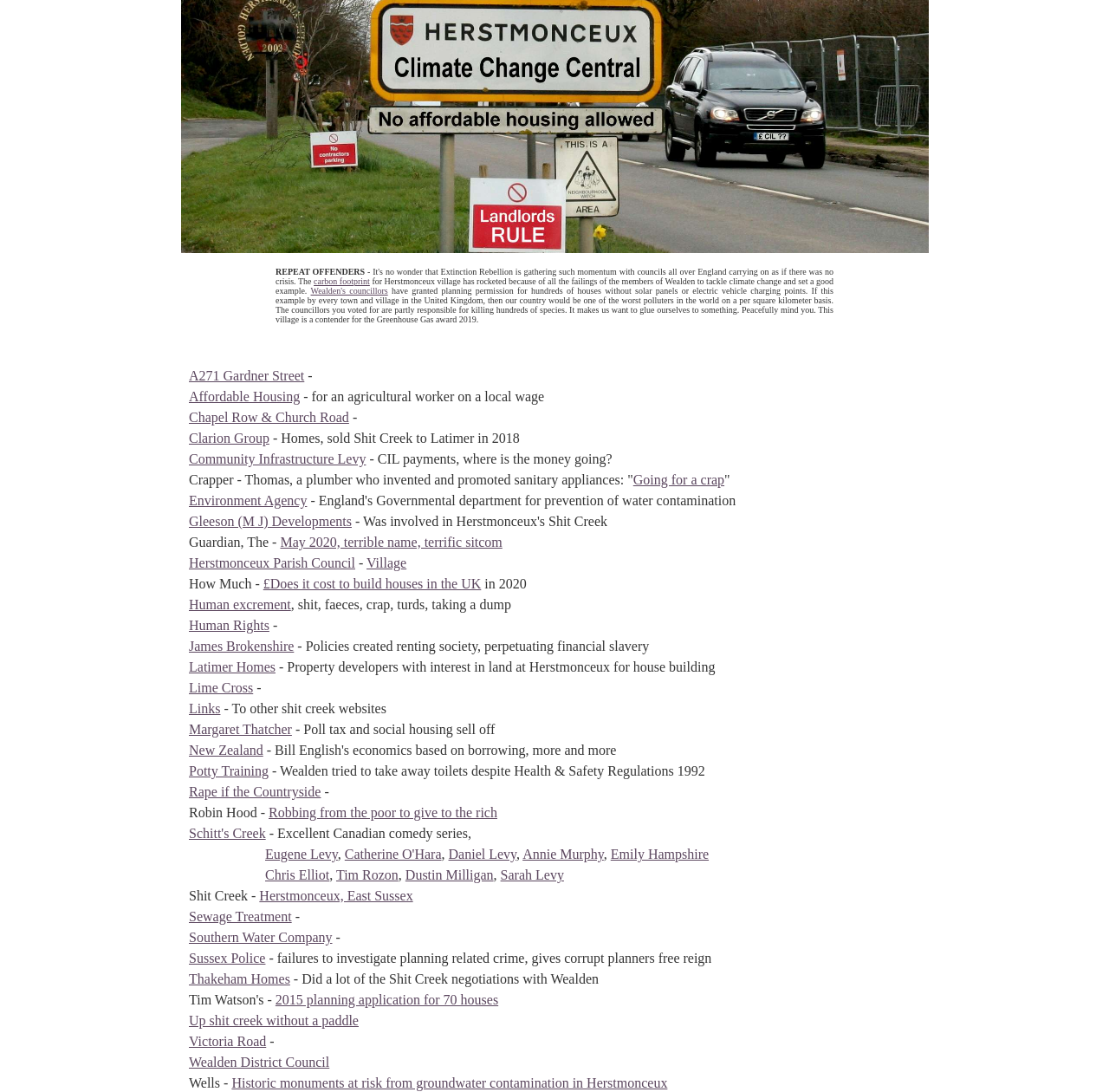Identify the bounding box coordinates of the region that needs to be clicked to carry out this instruction: "Check the details of the Greenhouse Gas award 2019". Provide these coordinates as four float numbers ranging from 0 to 1, i.e., [left, top, right, bottom].

[0.34, 0.288, 0.432, 0.297]